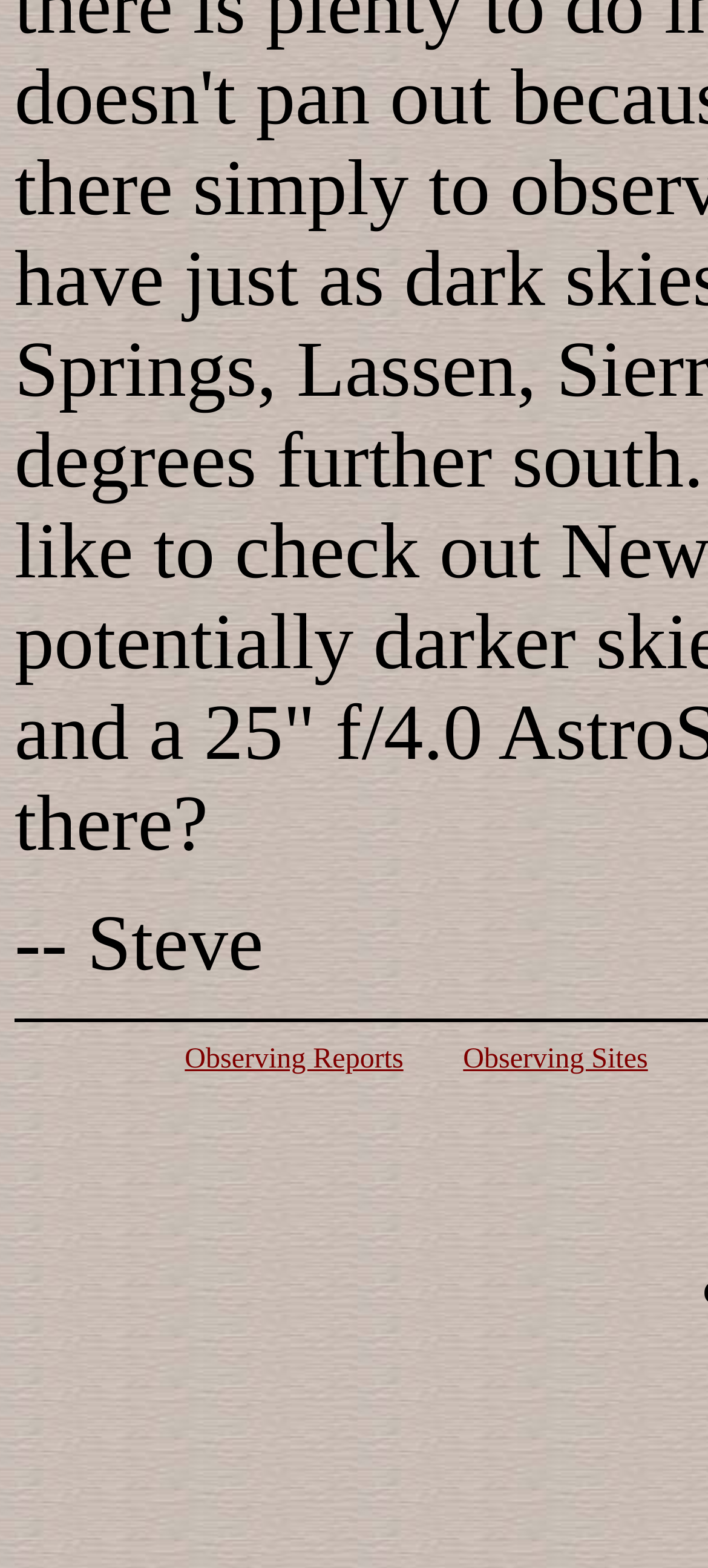Determine the bounding box coordinates for the HTML element mentioned in the following description: "December 2022". The coordinates should be a list of four floats ranging from 0 to 1, represented as [left, top, right, bottom].

None